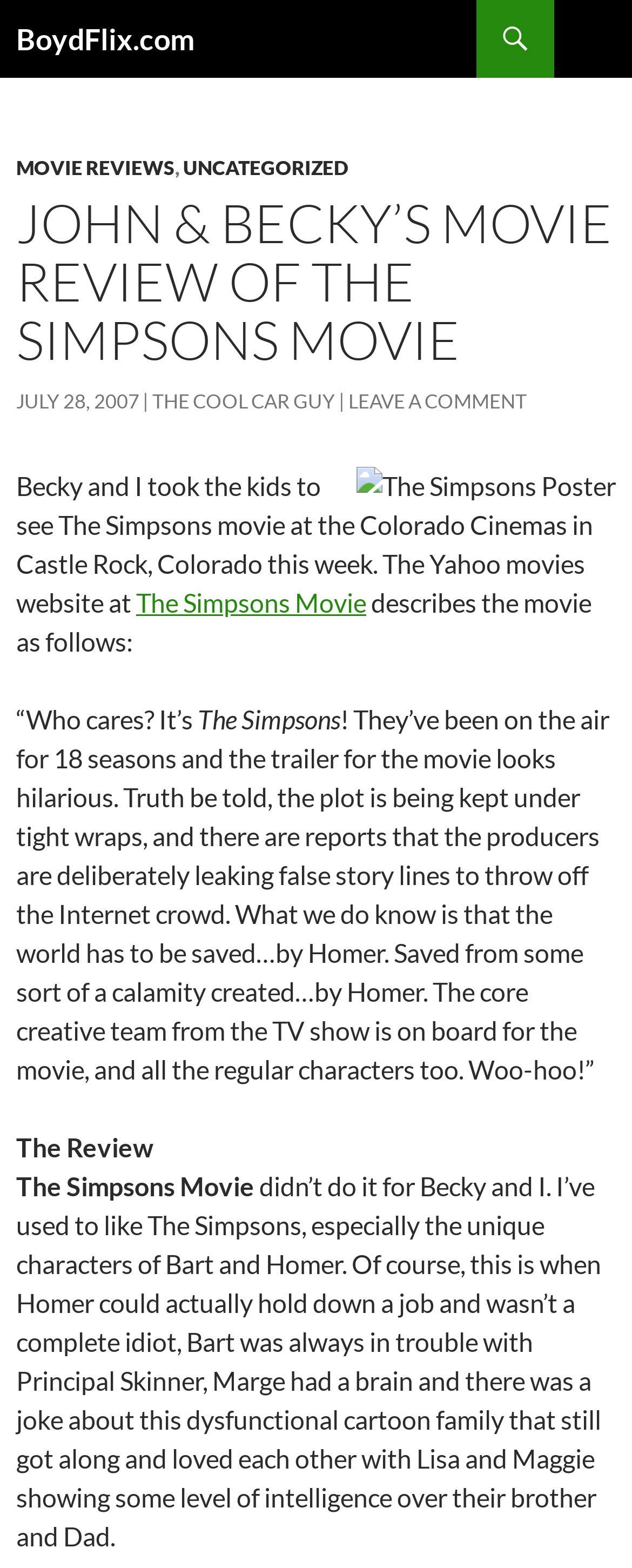What is the date of the movie review?
Based on the screenshot, give a detailed explanation to answer the question.

The date of the movie review can be found in the main content area of the webpage, where it says 'JULY 28, 2007' in a link element.